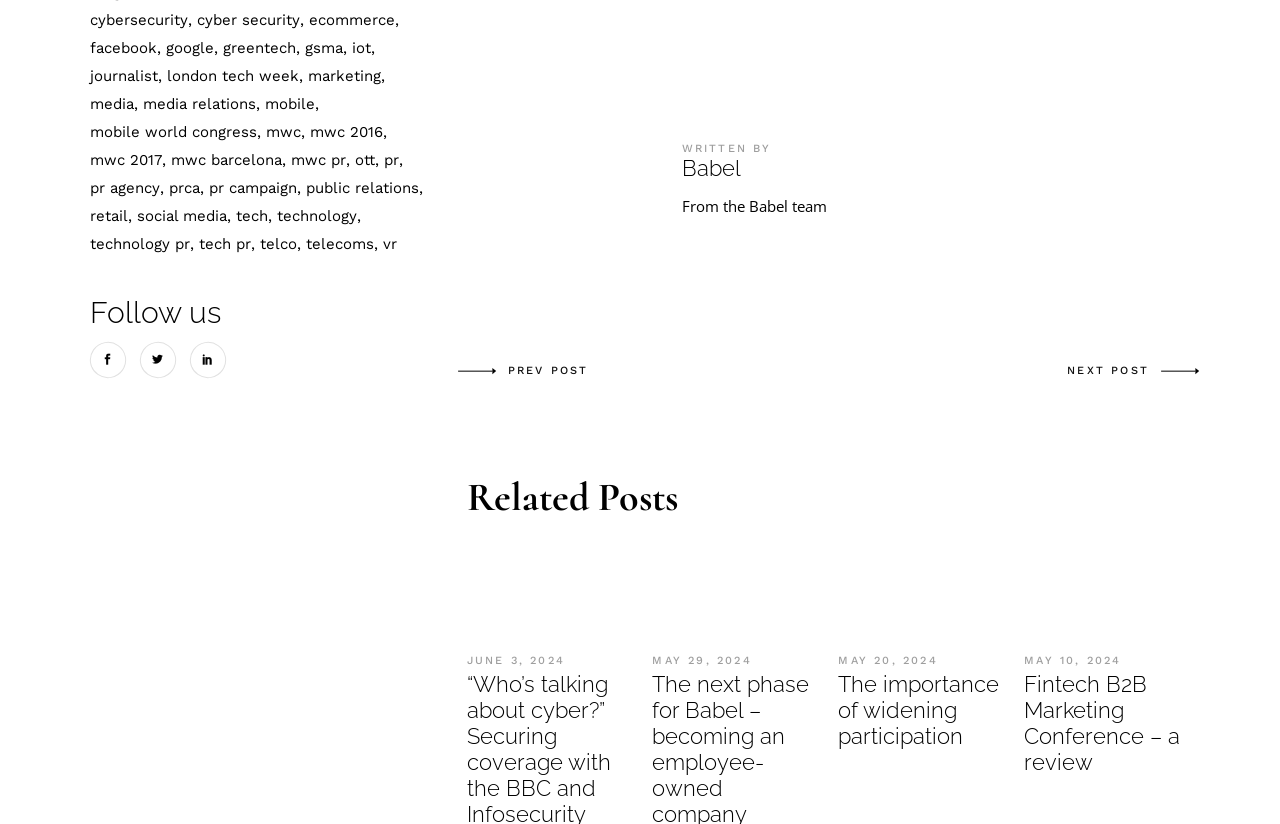Determine the coordinates of the bounding box that should be clicked to complete the instruction: "Click on the 'cybersecurity' category". The coordinates should be represented by four float numbers between 0 and 1: [left, top, right, bottom].

[0.07, 0.01, 0.147, 0.042]